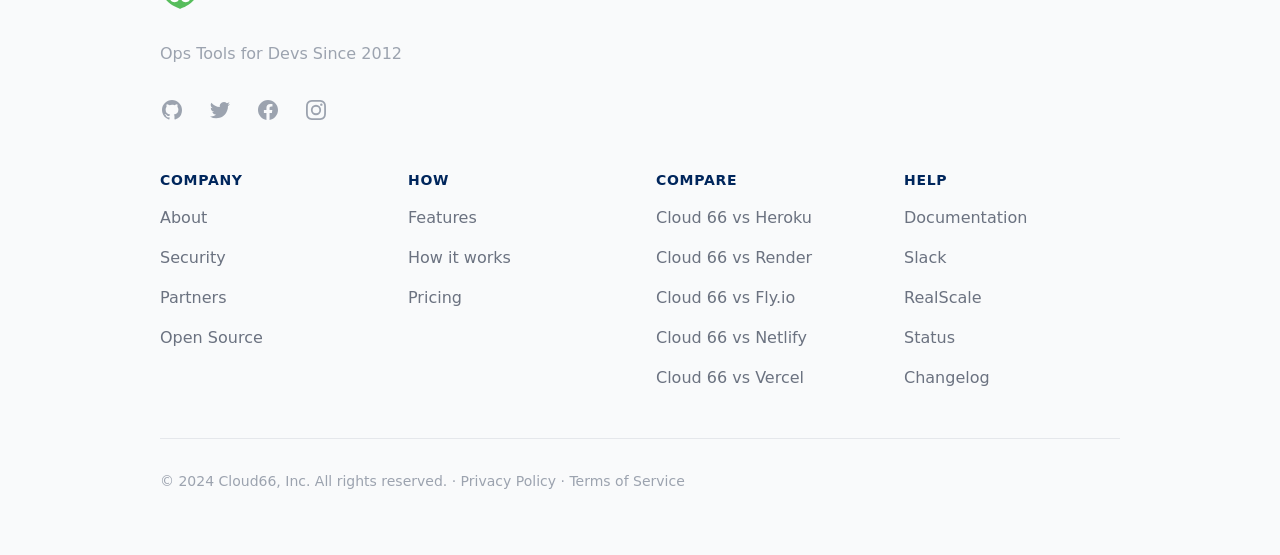Determine the bounding box coordinates of the area to click in order to meet this instruction: "Learn about the company".

[0.125, 0.306, 0.294, 0.342]